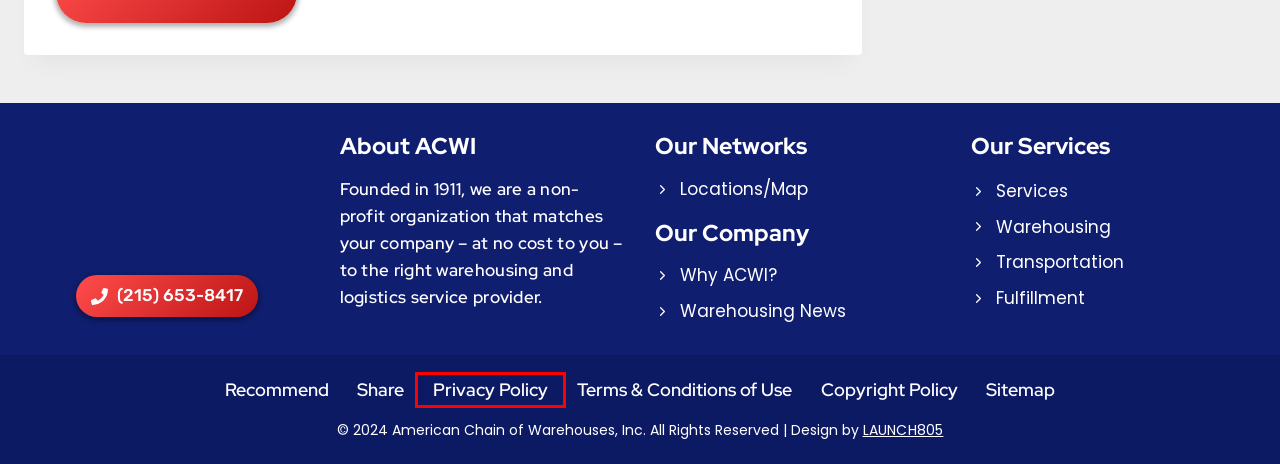You are presented with a screenshot of a webpage with a red bounding box. Select the webpage description that most closely matches the new webpage after clicking the element inside the red bounding box. The options are:
A. Terms & Conditions of Use | American Chain of Warehouses, Inc.
B. Fulfillment | American Chain of Warehouses, Inc.
C. Privacy Policy | American Chain of Warehouses, Inc.
D. Sitemap | American Chain of Warehouses, Inc.
E. How To Recommend American Chain of Warehouses Online
F. Warehousing | American Chain of Warehouses, Inc.
G. Video Testimonials For American Chain of Warehouses, Inc
H. Transportation | American Chain of Warehouses, Inc.

C